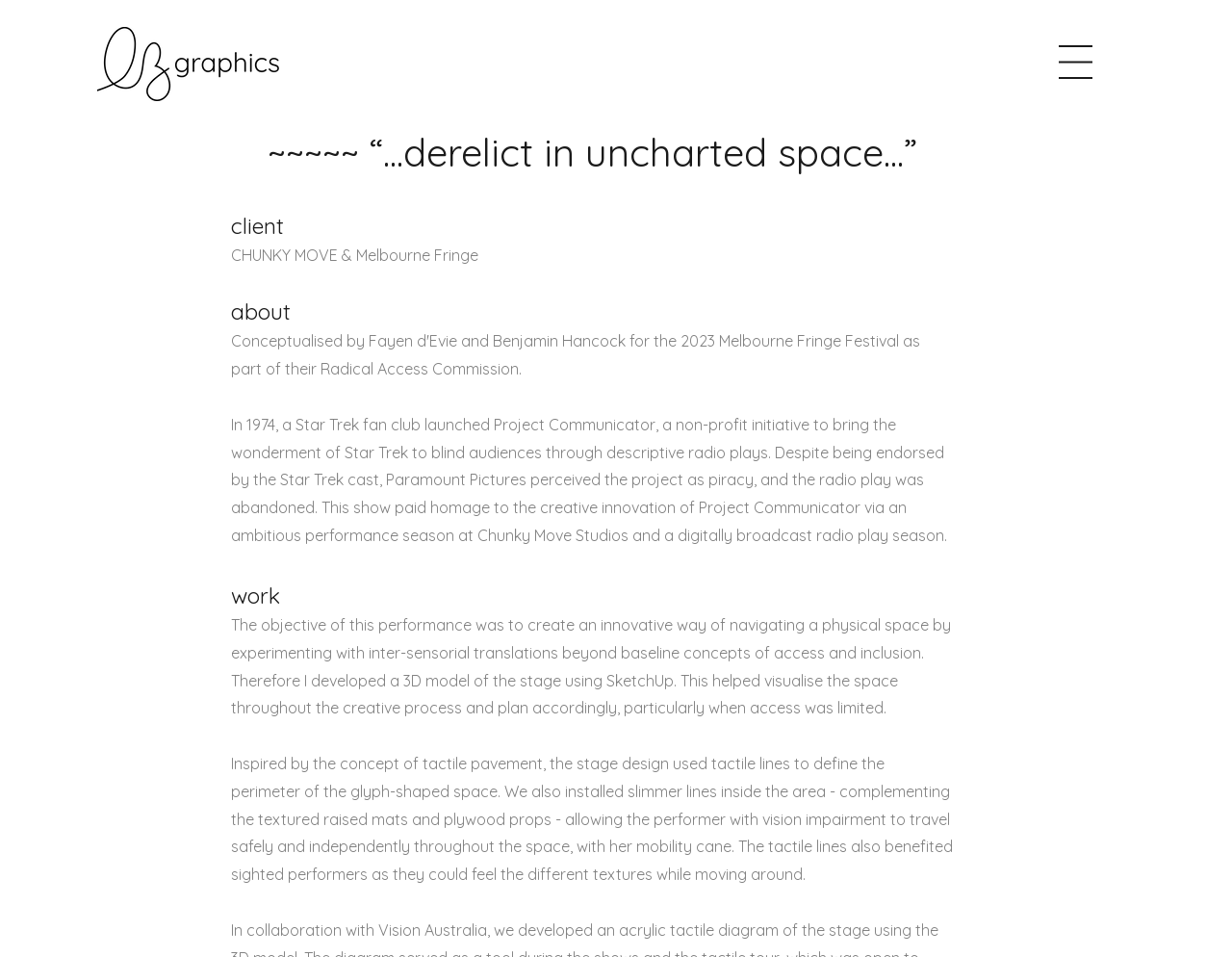Offer a meticulous description of the webpage's structure and content.

The webpage is about LZ graphics, with a prominent logo displayed at the top left corner, featuring a horizontal white logo and a landscape black logo. 

Below the logo, there is a button located at the top right corner. 

The main content is divided into four sections, each with a heading: "~~~~~ “...derelict in uncharted space...”", "client", "about", and "work". These headings are aligned to the left and stacked vertically, taking up most of the page's width.

Under the "~~~~~ “...derelict in uncharted space...”" heading, there is no additional content. 

The "client" section contains a brief text about CHUNKY MOVE & Melbourne Fringe.

The "about" section provides a lengthy text describing a project inspired by Star Trek fan club's initiative to bring the show to blind audiences through descriptive radio plays. 

The "work" section consists of two paragraphs explaining an innovative performance that experimented with inter-sensorial translations to navigate a physical space, including the use of a 3D model and tactile lines on the stage design to ensure accessibility and safety for performers with vision impairment.